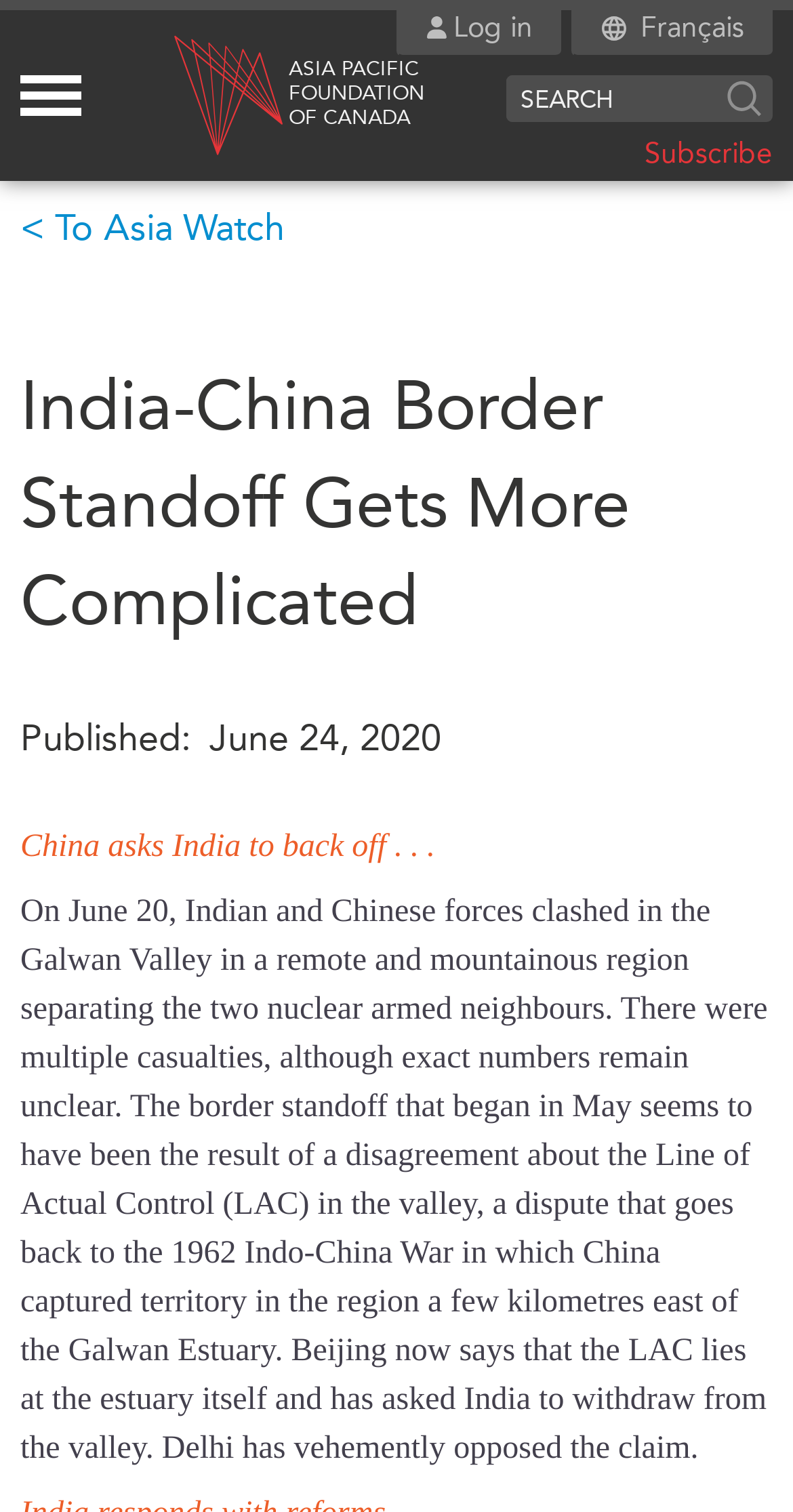Detail the features and information presented on the webpage.

The webpage is about the Asia Pacific Foundation of Canada, with a focus on the India-China border standoff. At the top left, there is a link to skip to the main content. Next to it, there is a login link with an accompanying image. On the top right, there are links to switch to French and a mega menu toggle button. Below the toggle button, there is a logo of the Asia Pacific Foundation of Canada with the text "OF CANADA" written next to it.

In the middle of the top section, there is a search bar with a search button and a "SEARCH" label. To the right of the search bar, there is a "Subscribe" link. Below the search bar, there are several links to different sections of the website, including "WHAT'S NEW", "CANADA-IN-ASIA CONFERENCES", "ABOUT US", and others.

The main content of the webpage is an article about the India-China border standoff. The article title "India-China Border Standoff Gets More Complicated" is displayed prominently at the top. Below the title, there is a published date "June 24, 2020". The article begins with the sentence "China asks India to back off..." and continues to describe the clashes between Indian and Chinese forces in the Galwan Valley.

On the right side of the webpage, there are several links to other sections of the website, including "RESEARCH", "EVENTS", "MEDIA", and "PUBLICATIONS". Each of these sections has multiple sub-links to specific topics, such as "Business Asia", "Perspectives Asia", "In the News", and others.